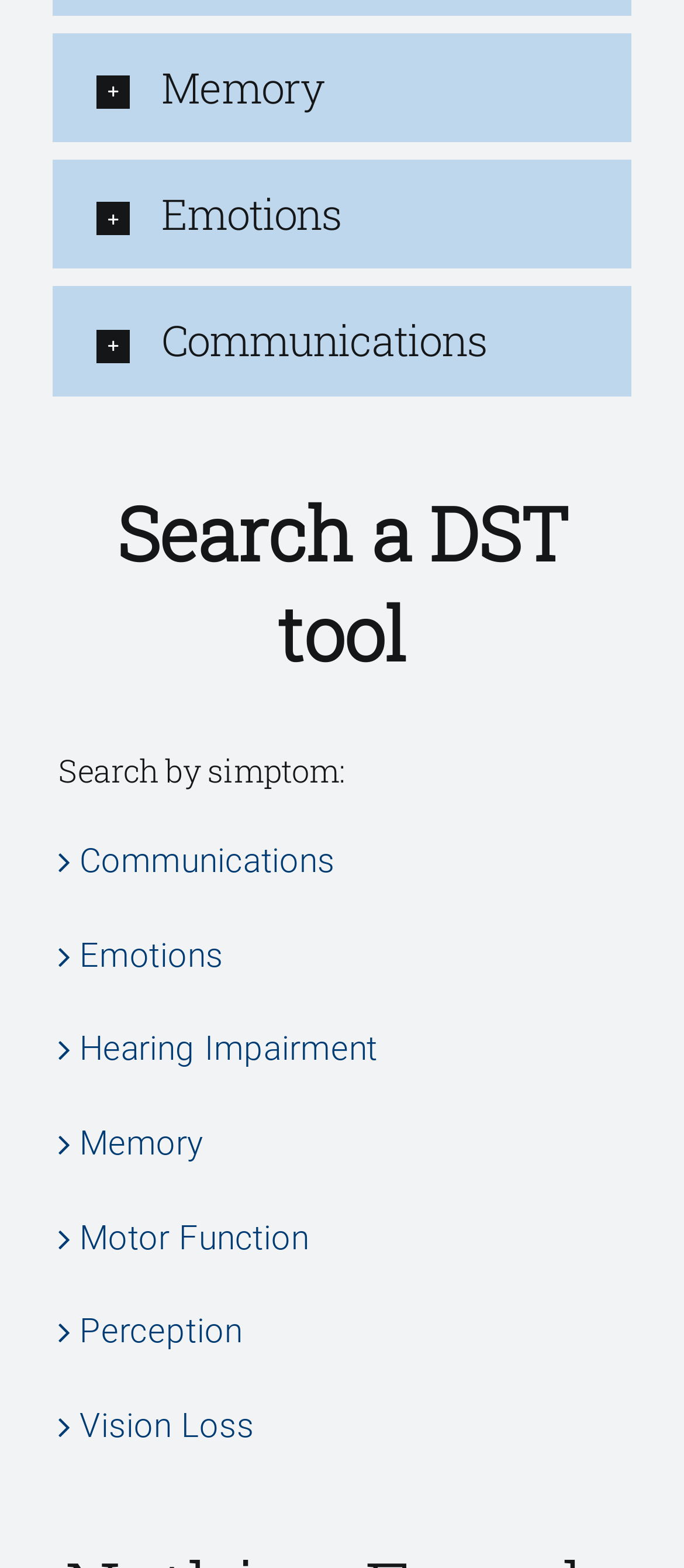Use a single word or phrase to answer the following:
What is the first category listed?

Memory